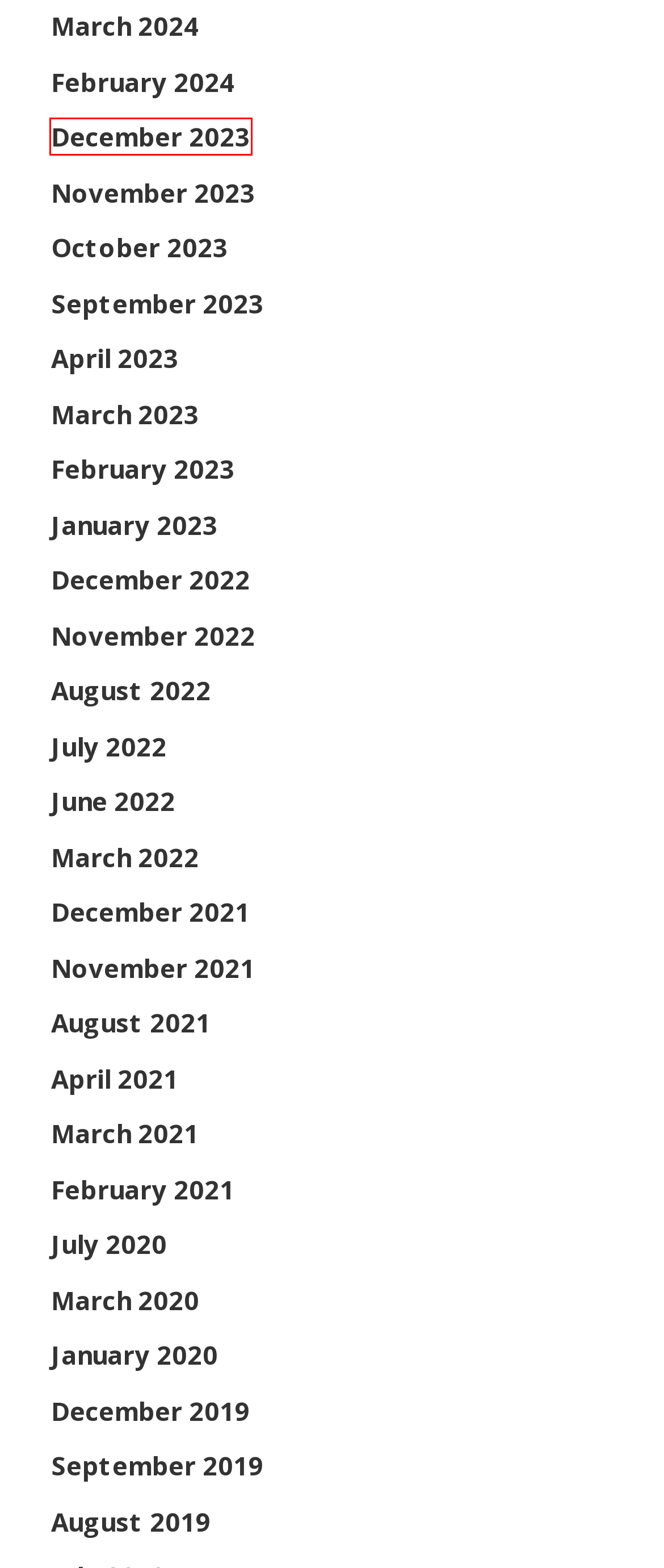You are provided a screenshot of a webpage featuring a red bounding box around a UI element. Choose the webpage description that most accurately represents the new webpage after clicking the element within the red bounding box. Here are the candidates:
A. September, 2019 - Caromont Family Medicine - Health News, Tips and Advice
B. December, 2022 - Caromont Family Medicine - Health News, Tips and Advice
C. January, 2020 - Caromont Family Medicine - Health News, Tips and Advice
D. March, 2022 - Caromont Family Medicine - Health News, Tips and Advice
E. February, 2023 - Caromont Family Medicine - Health News, Tips and Advice
F. October, 2023 - Caromont Family Medicine - Health News, Tips and Advice
G. August, 2022 - Caromont Family Medicine - Health News, Tips and Advice
H. December, 2023 - Caromont Family Medicine - Health News, Tips and Advice

H